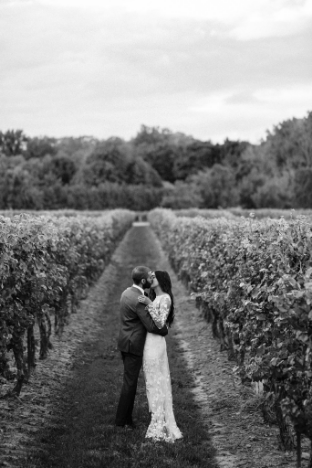Provide an in-depth description of the image.

In this captivating black-and-white photograph, a couple shares a romantic kiss amidst a picturesque vineyard. The lush rows of grapevines stretch out on either side, guiding the eye towards the horizon, where greenery and trees create a serene backdrop. The bride, adorned in an elegant lace wedding gown, stands closely with her partner, who is dressed in a sharp suit, embodying a blend of love and elegance. The choice of monochrome adds a timeless quality to the image, enhancing the emotional depth of the moment. This photograph beautifully captures the essence of love and intimacy in a stunning outdoor setting, making it a perfect representation of a wedding experience.